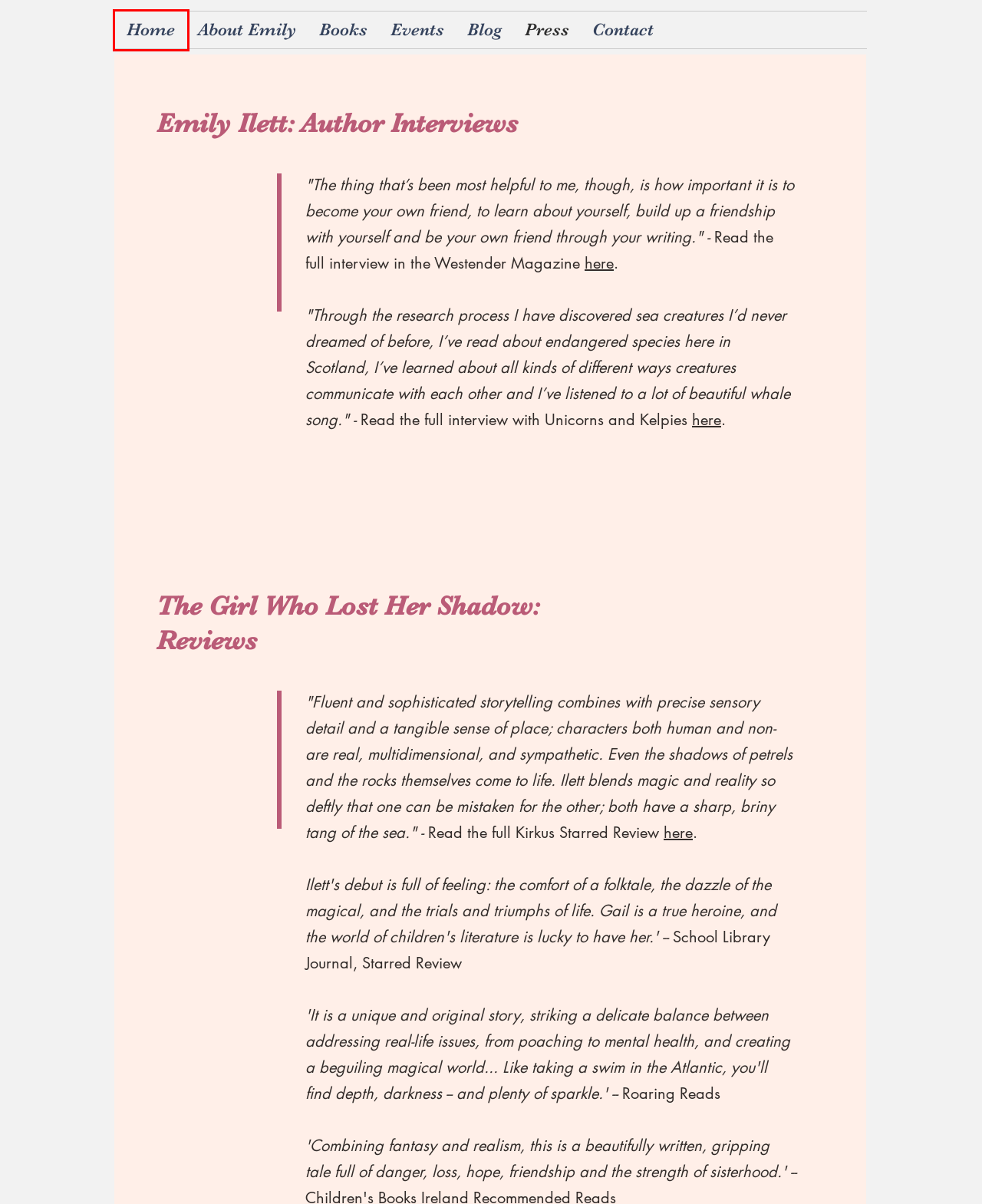Look at the screenshot of a webpage with a red bounding box and select the webpage description that best corresponds to the new page after clicking the element in the red box. Here are the options:
A. Homepage - LitroUK - Litro Magazine
B. Emily Ilett | Children's Writer
C. Interview with Emily Ilett, author of The Girl who Lost her Shadow | Unicorns and Kelpies
D. Emily Ilett | Events | Children's Writer
E. Emily Ilett | Books | Children's Writer
F. Emily Ilett | About Emily | Children's Writer
G. Blog | Emily Ilett
H. Emily Ilett  | Contact | Children's Writer

B